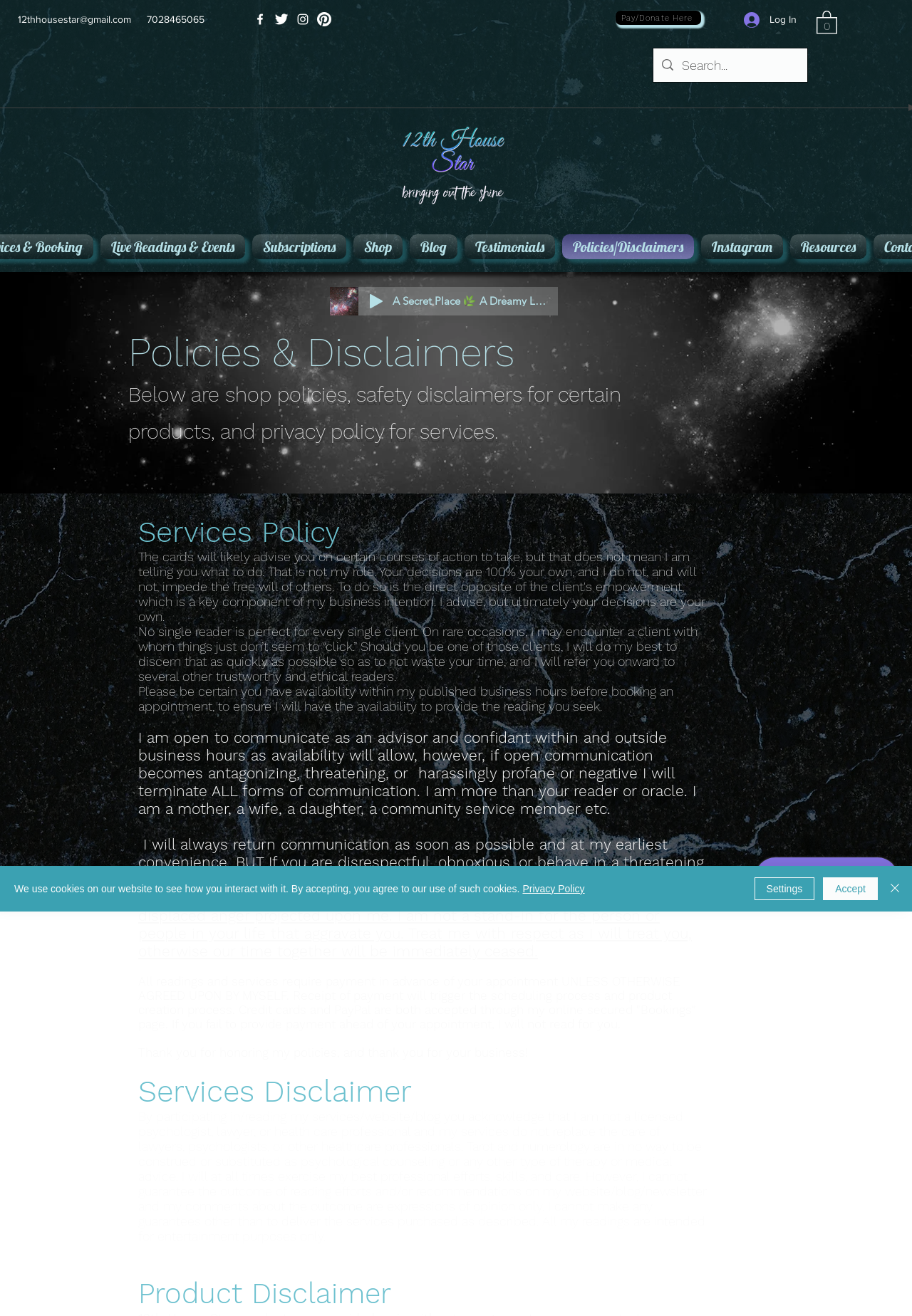Please determine the bounding box coordinates of the section I need to click to accomplish this instruction: "View #VinDax Exchange post".

None